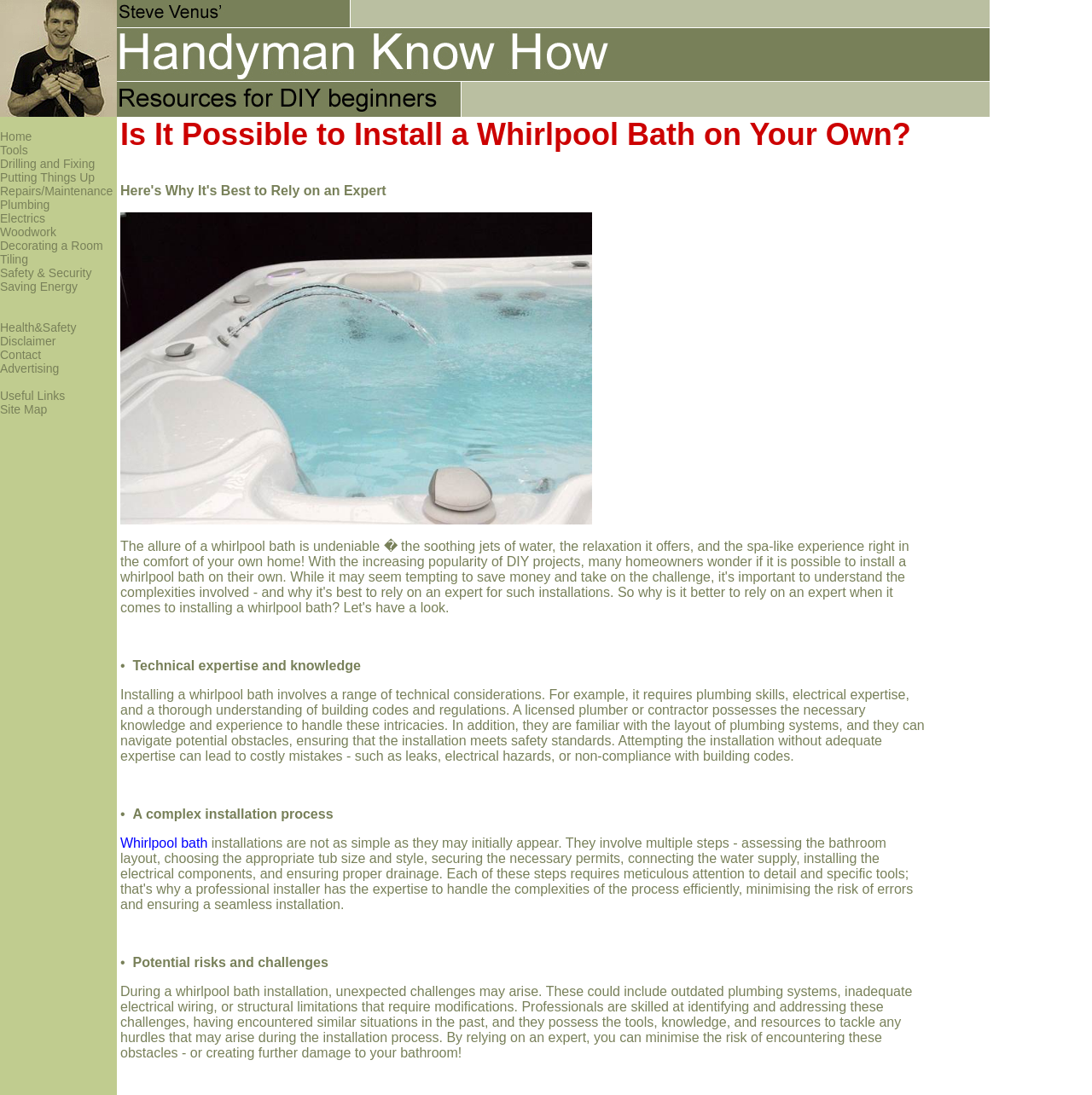What is the purpose of the links at the top of the webpage? Examine the screenshot and reply using just one word or a brief phrase.

Navigation